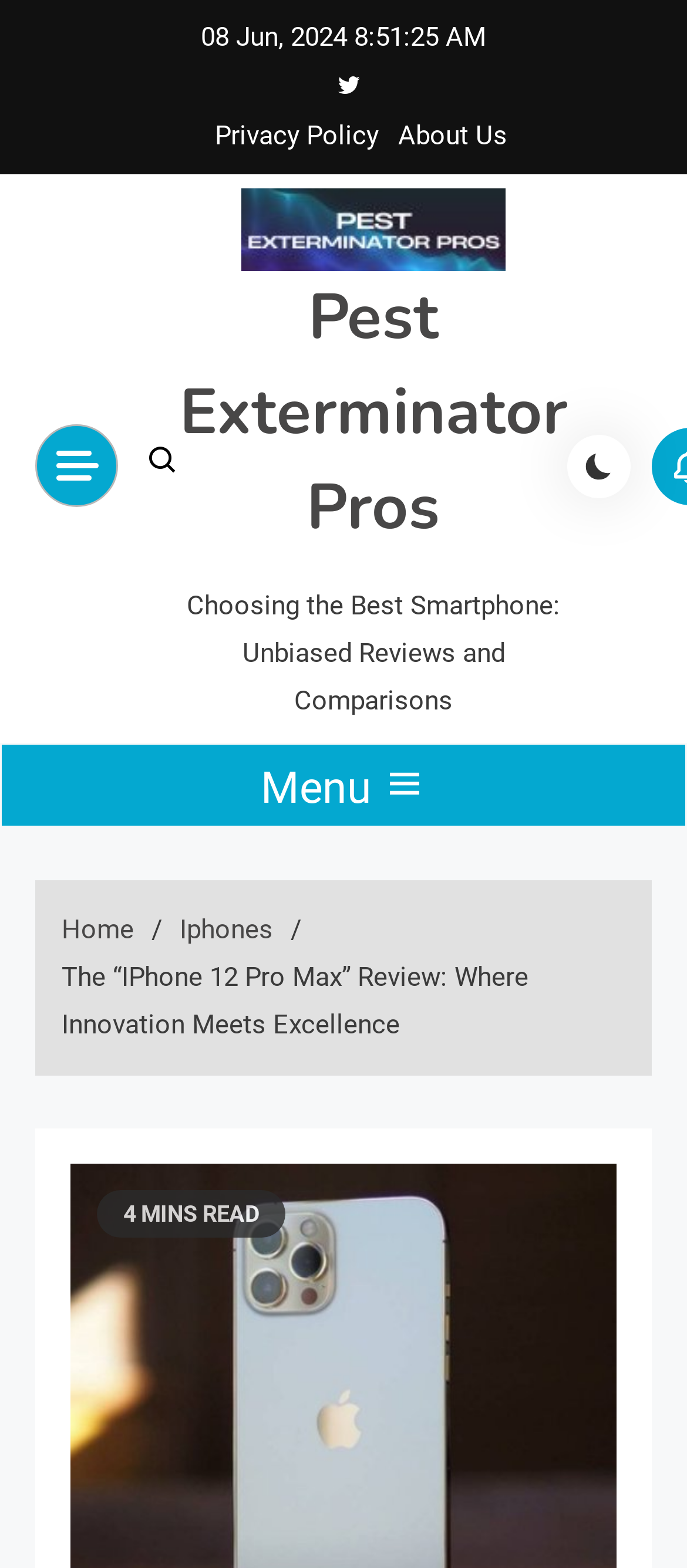Indicate the bounding box coordinates of the clickable region to achieve the following instruction: "Visit the Pest Exterminator Pros website."

[0.351, 0.135, 0.736, 0.155]